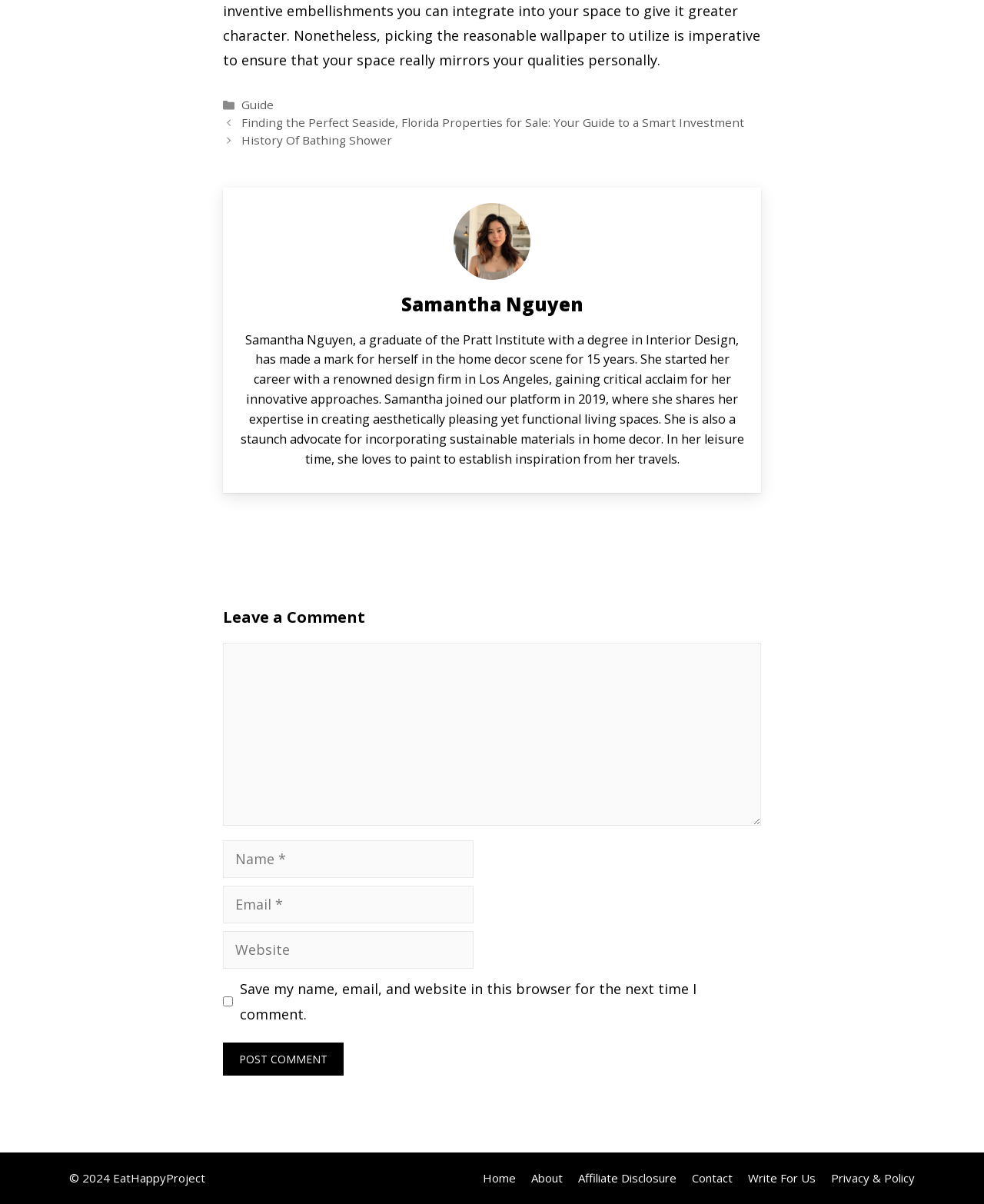Using the information in the image, give a comprehensive answer to the question: 
What is the name of the author?

The author's name is mentioned in the heading element with the text 'Samantha Nguyen' and also in the static text element that provides a brief biography of the author.